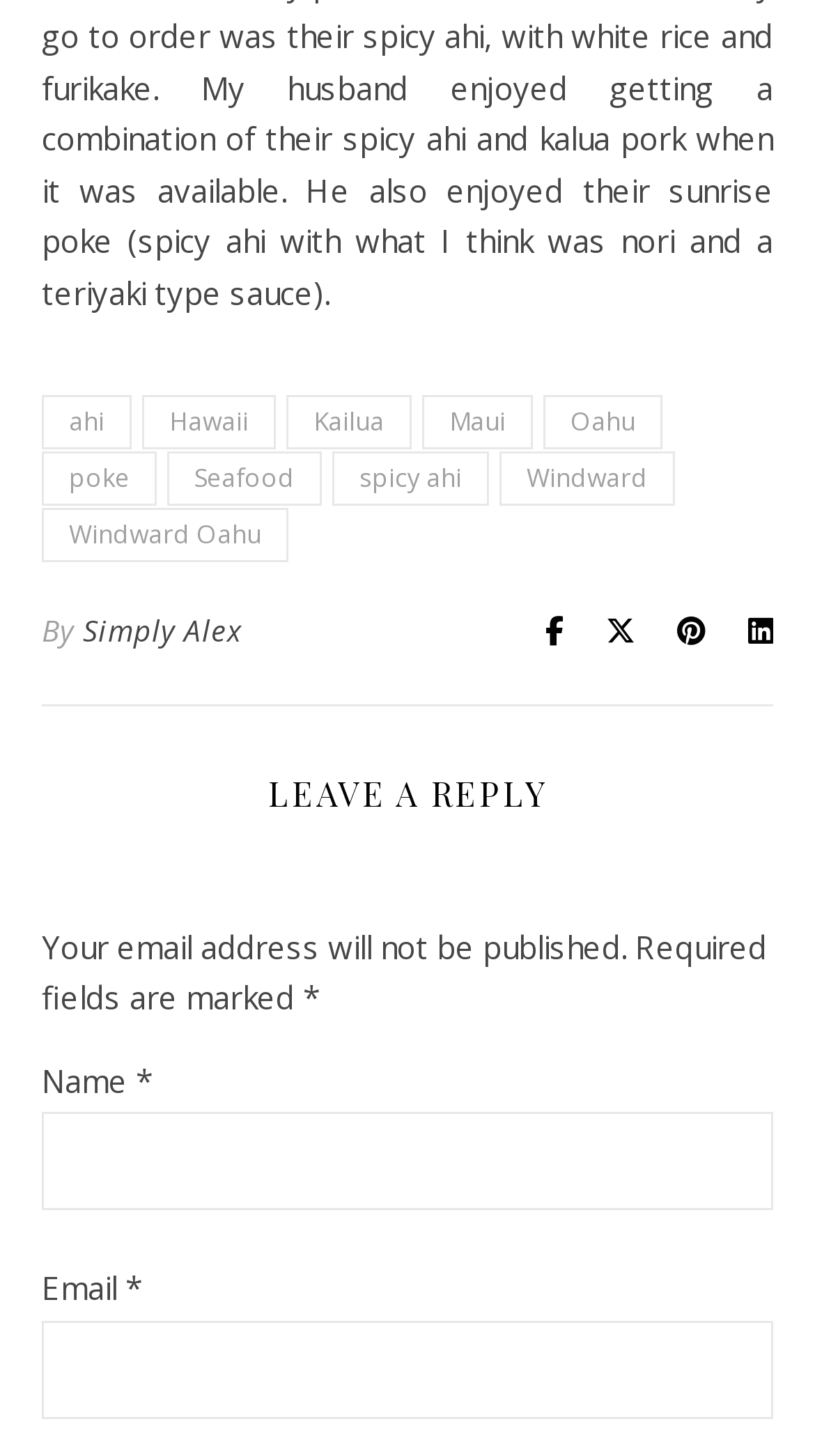Consider the image and give a detailed and elaborate answer to the question: 
What is the purpose of the text box labeled 'Name'?

The text box labeled 'Name' is a required field, indicating that it is necessary to input a name in order to proceed with the form submission. This suggests that the purpose of this text box is to collect the user's name.